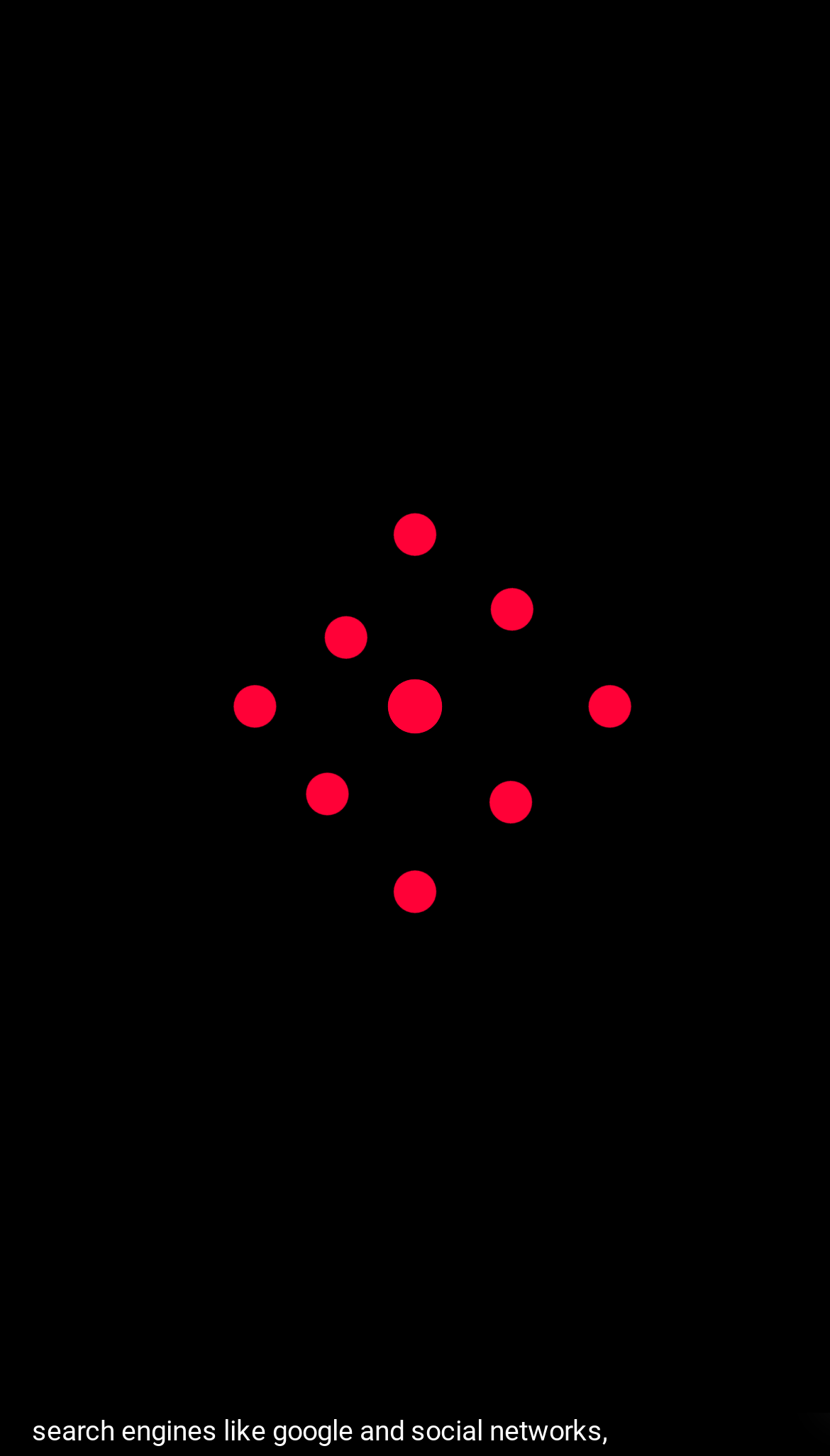From the webpage screenshot, identify the region described by September 21, 2023October 10, 2023. Provide the bounding box coordinates as (top-left x, top-left y, bottom-right x, bottom-right y), with each value being a floating point number between 0 and 1.

[0.315, 0.757, 0.592, 0.784]